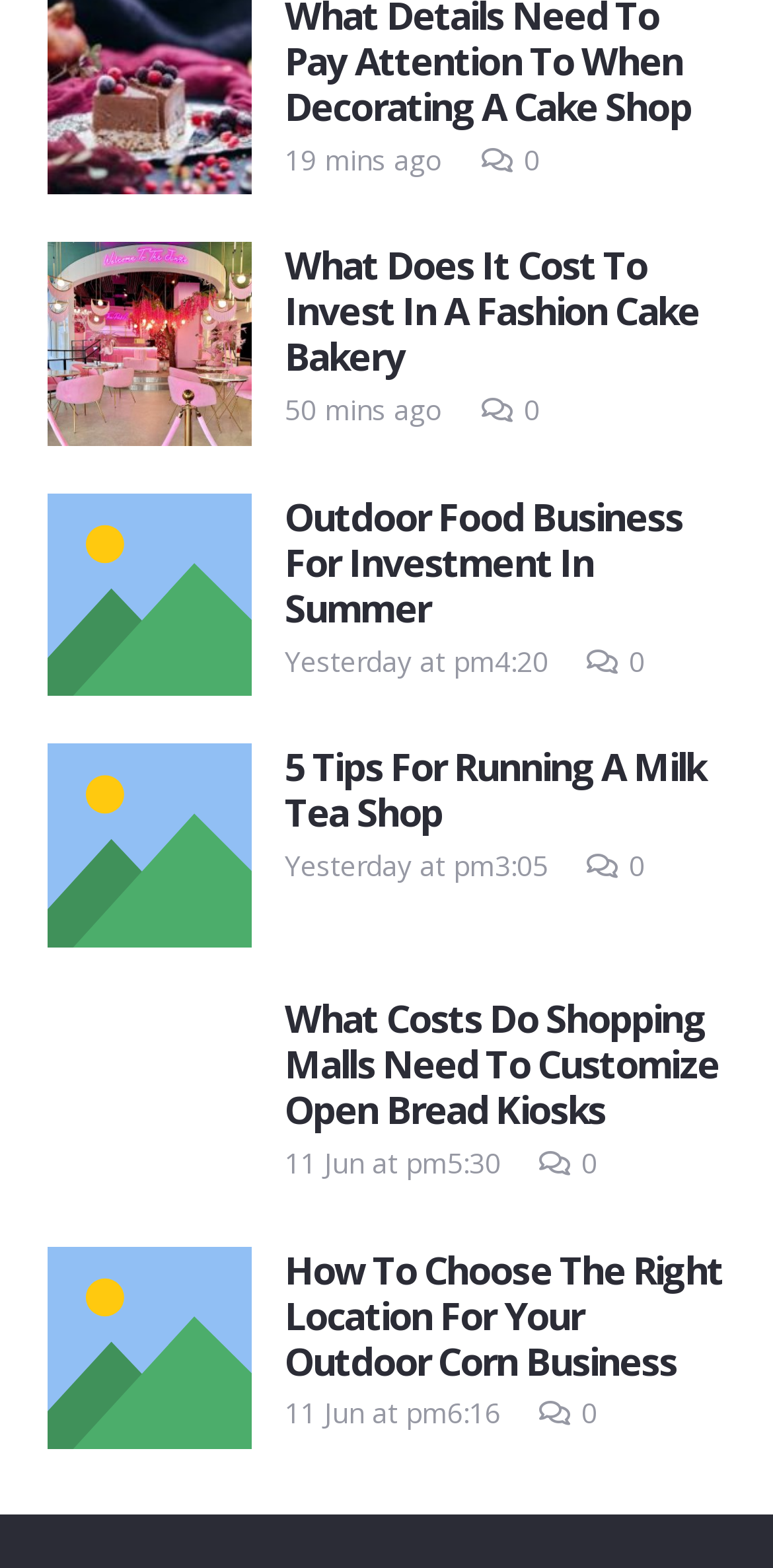Find the bounding box coordinates of the area to click in order to follow the instruction: "click on milk tea shop tips".

[0.368, 0.475, 0.938, 0.604]